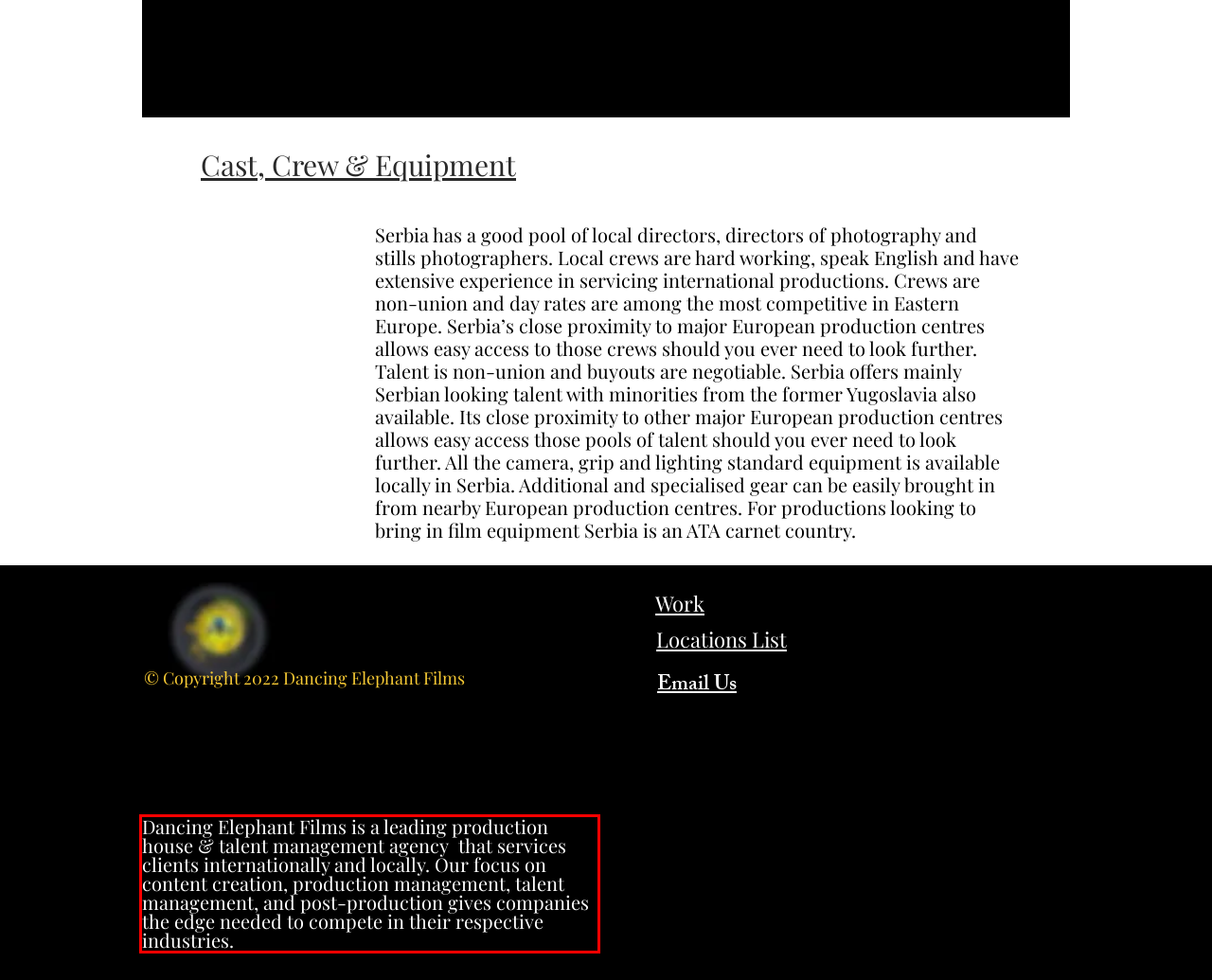Using the webpage screenshot, recognize and capture the text within the red bounding box.

Dancing Elephant Films is a leading production house & talent management agency that services clients internationally and locally. Our focus on content creation, production management, talent management, and post-production gives companies the edge needed to compete in their respective industries.